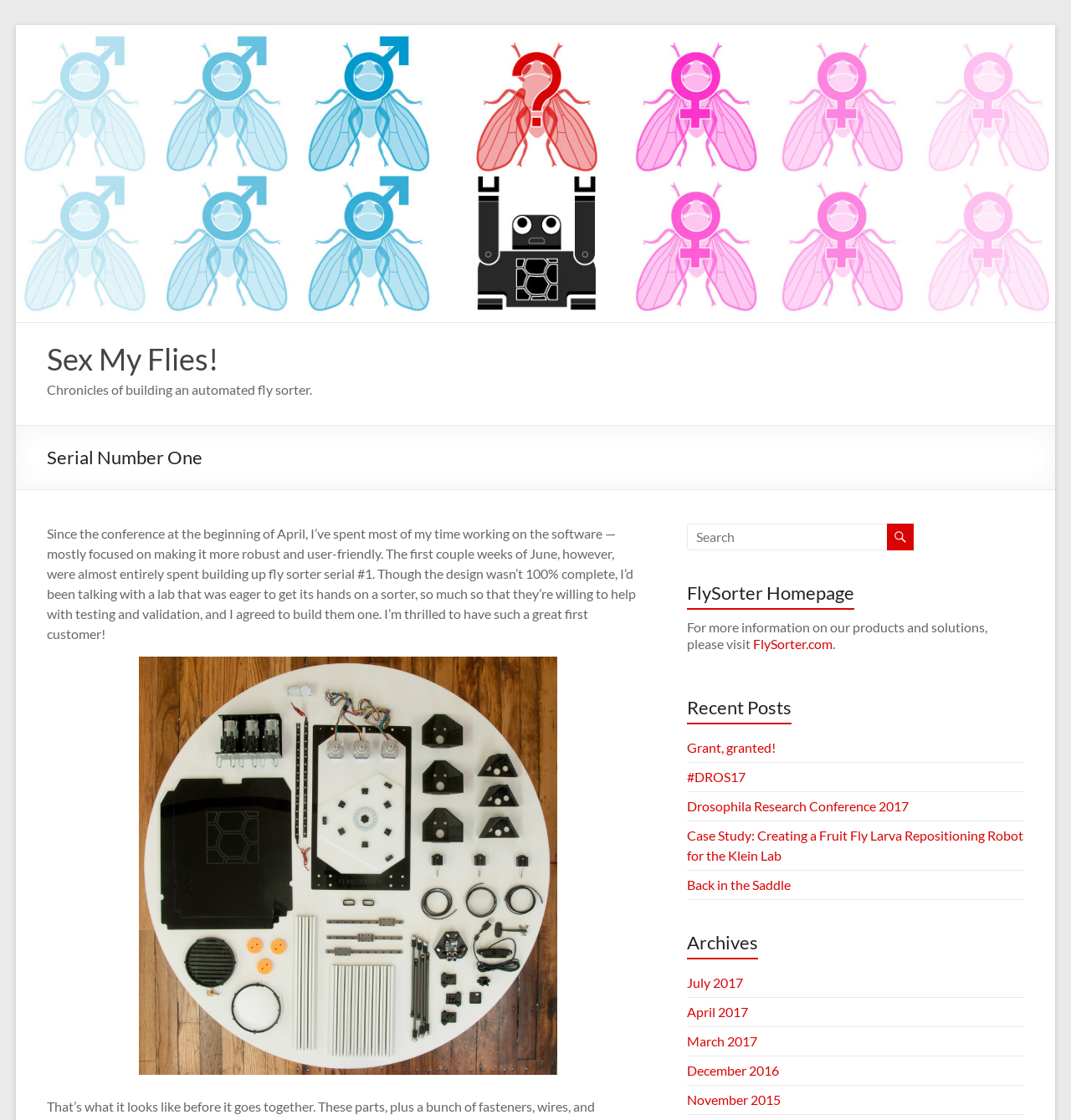Determine the bounding box coordinates of the section to be clicked to follow the instruction: "View the 'Archives'". The coordinates should be given as four float numbers between 0 and 1, formatted as [left, top, right, bottom].

[0.641, 0.83, 0.956, 0.865]